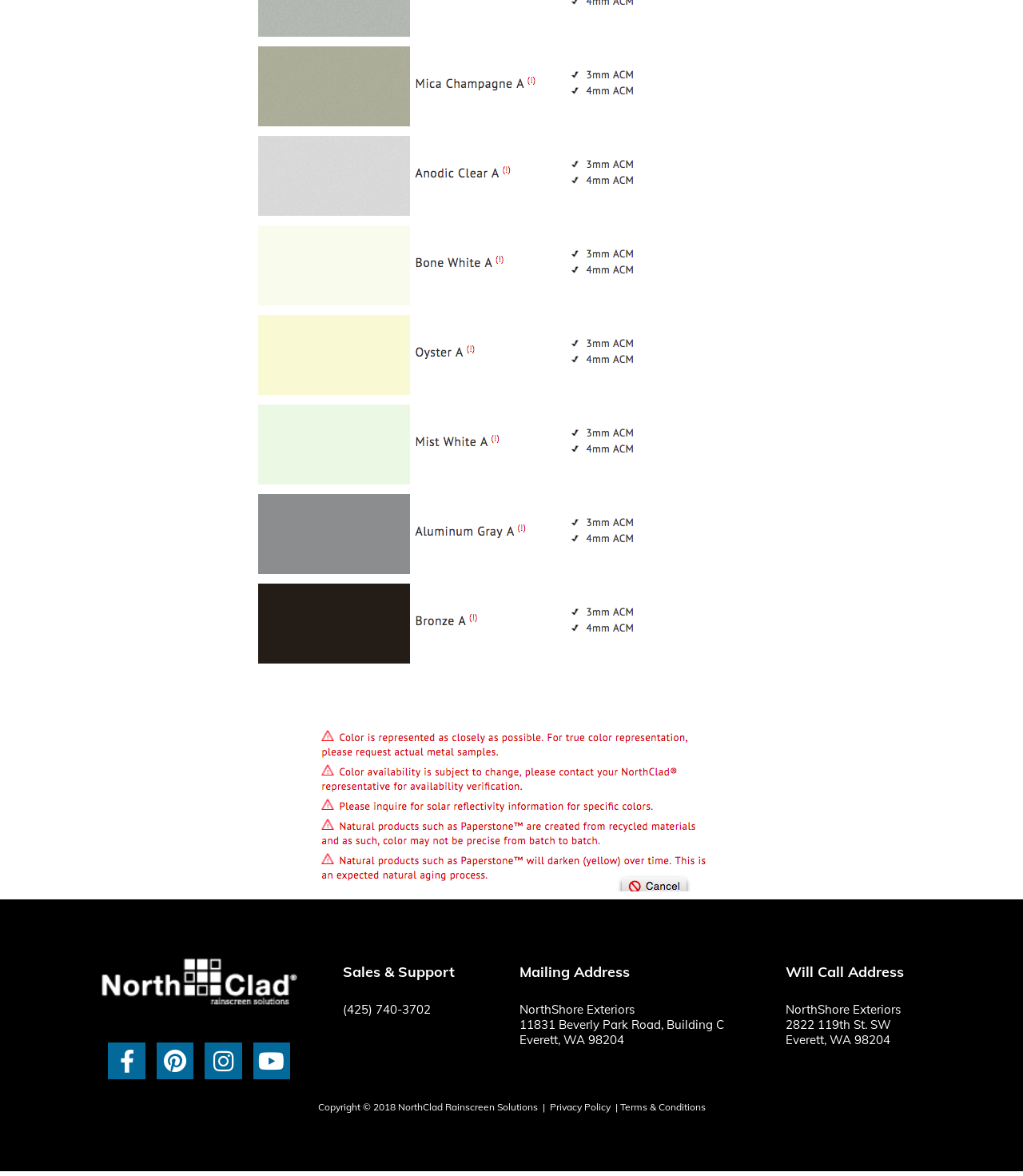What year is the copyright of NorthClad Rainscreen Solutions?
We need a detailed and meticulous answer to the question.

The copyright year of NorthClad Rainscreen Solutions is 2018, which can be found at the bottom of the webpage, in the copyright notice.